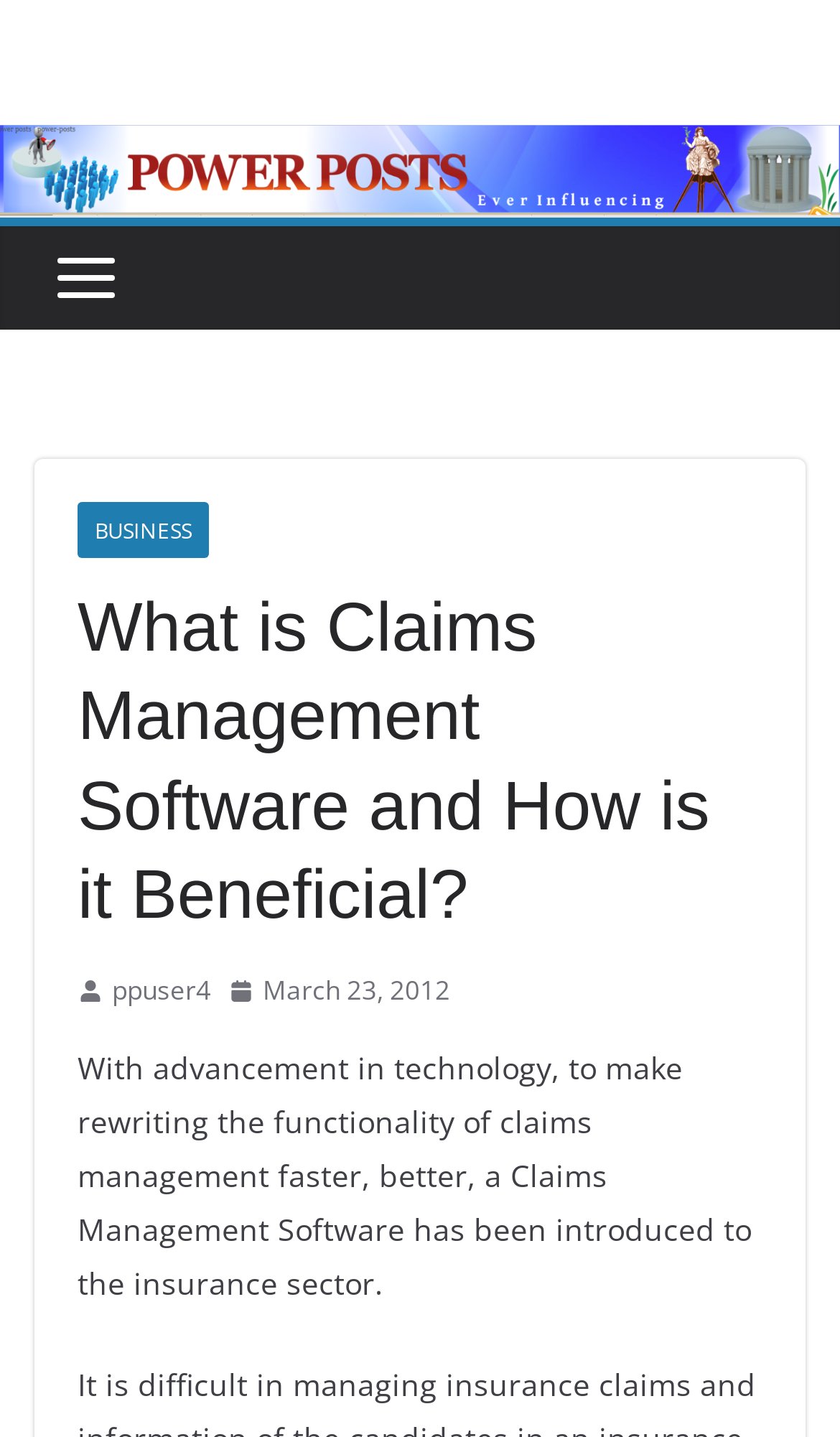What is the main topic of this webpage?
Answer the question based on the image using a single word or a brief phrase.

Claims Management Software